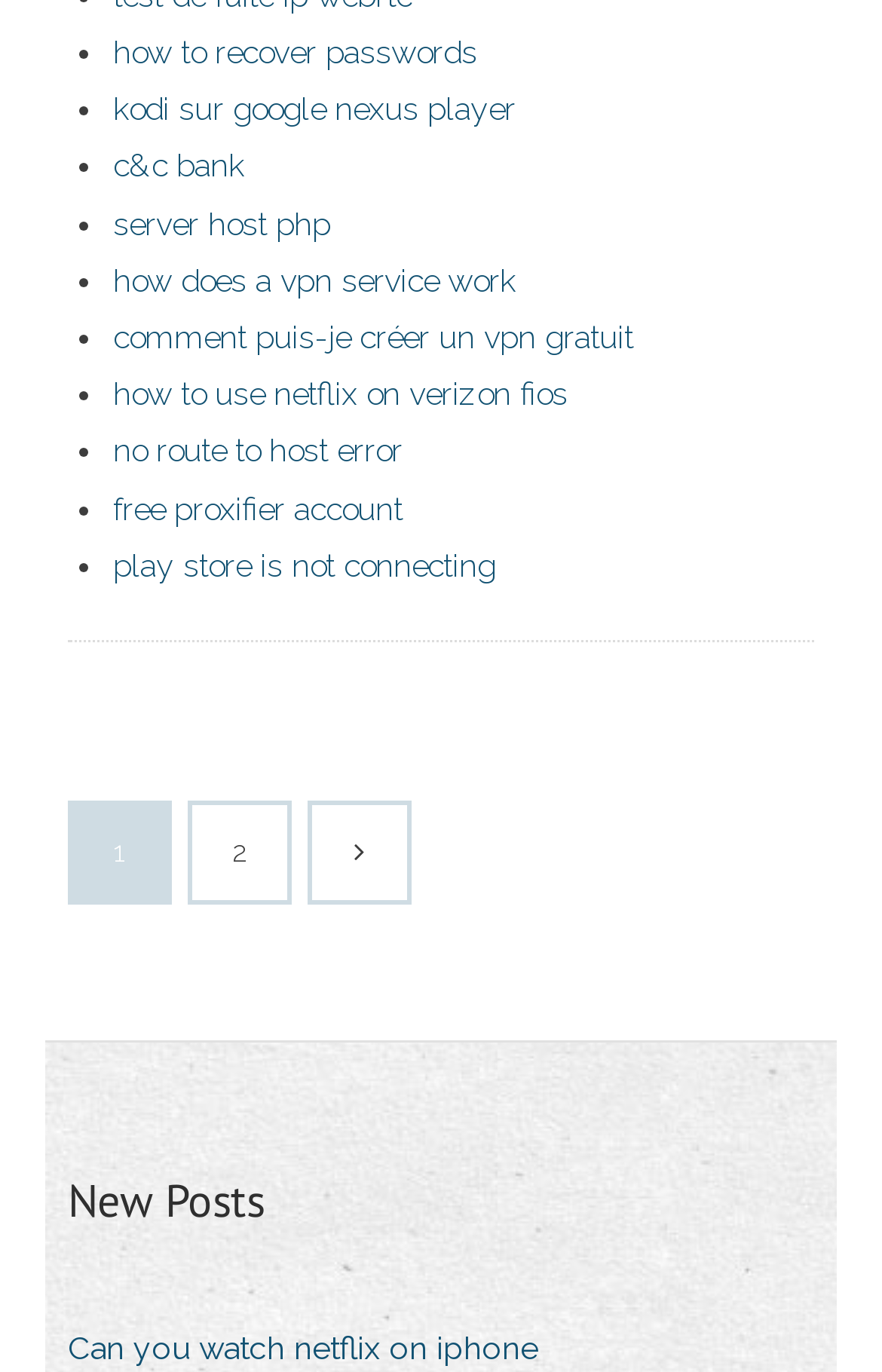Based on the image, give a detailed response to the question: What is the topic of the third list item?

I looked at the third list item, which has a link with the text 'c&c bank', so the topic of the third list item is C&C Bank.